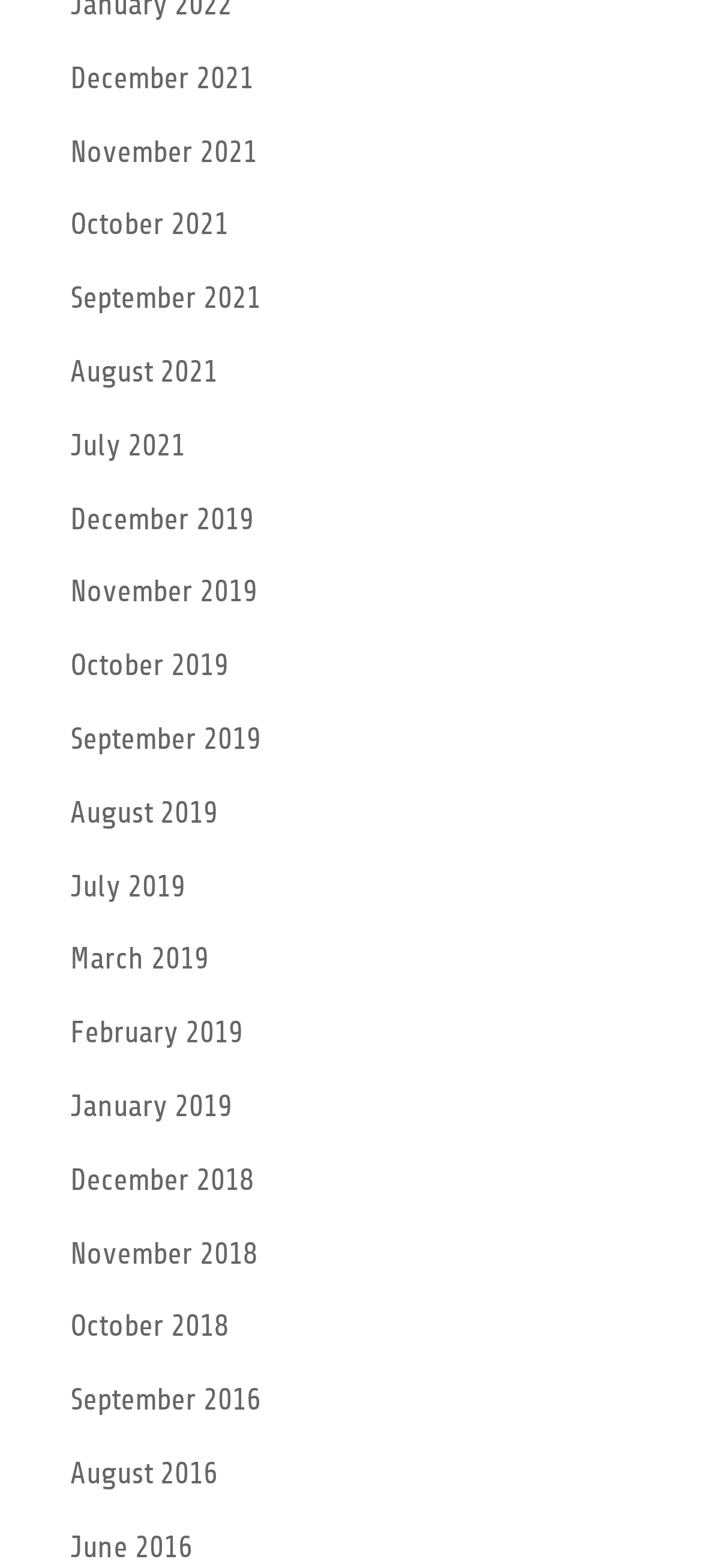Please identify the bounding box coordinates of the area that needs to be clicked to follow this instruction: "Read August 2016 articles".

[0.1, 0.929, 0.31, 0.951]